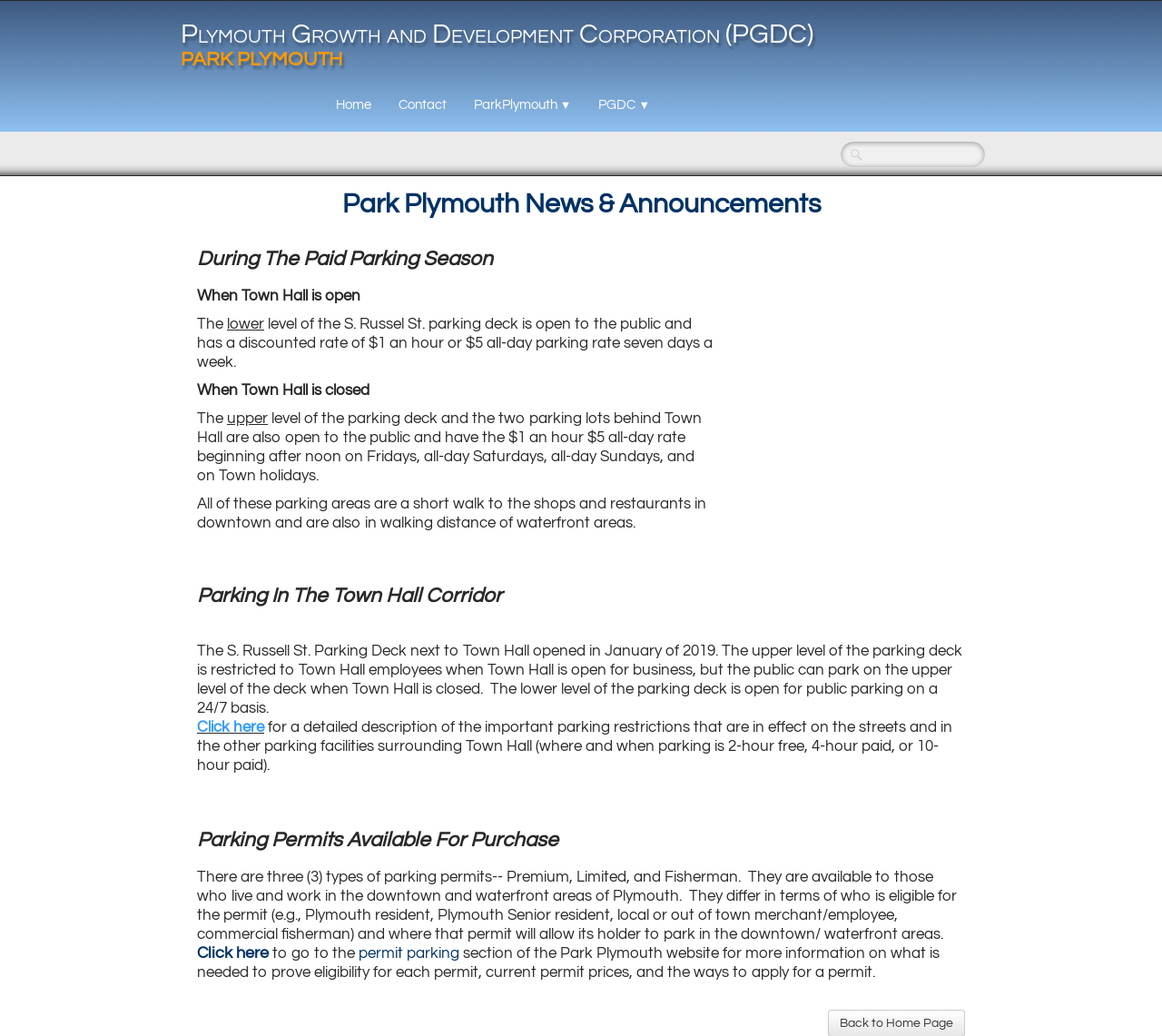Elaborate on the different components and information displayed on the webpage.

The webpage is about Park Plymouth News and Announcements. At the top, there is a navigation menu with five links: "Plymouth Growth and Development Corporation (PGDC) PARK PLYMOUTH", "Home", "Contact", "ParkPlymouth", and "PGDC". Below the navigation menu, there is a heading "Park Plymouth News & Announcements" followed by a textbox.

The main content of the webpage is divided into three sections. The first section is about parking during the paid parking season. It explains that the lower level of the S. Russel St. parking deck is open to the public and has a discounted rate of $1 an hour or $5 all-day parking rate seven days a week. When Town Hall is closed, the upper level of the parking deck and the two parking lots behind Town Hall are also open to the public and have the same parking rate.

The second section is about parking in the Town Hall corridor. It explains that the S. Russell St. Parking Deck next to Town Hall opened in January 2019. The upper level of the parking deck is restricted to Town Hall employees when Town Hall is open for business, but the public can park on the upper level of the deck when Town Hall is closed. The lower level of the parking deck is open for public parking on a 24/7 basis. There is also a link to click for a detailed description of the important parking restrictions that are in effect on the streets and in the other parking facilities surrounding Town Hall.

The third section is about parking permits available for purchase. There are three types of parking permits: Premium, Limited, and Fisherman. They are available to those who live and work in the downtown and waterfront areas of Plymouth. The permits differ in terms of who is eligible for the permit and where that permit will allow its holder to park in the downtown/waterfront areas. There is a link to click for more information on what is needed to prove eligibility for each permit, current permit prices, and the ways to apply for a permit.